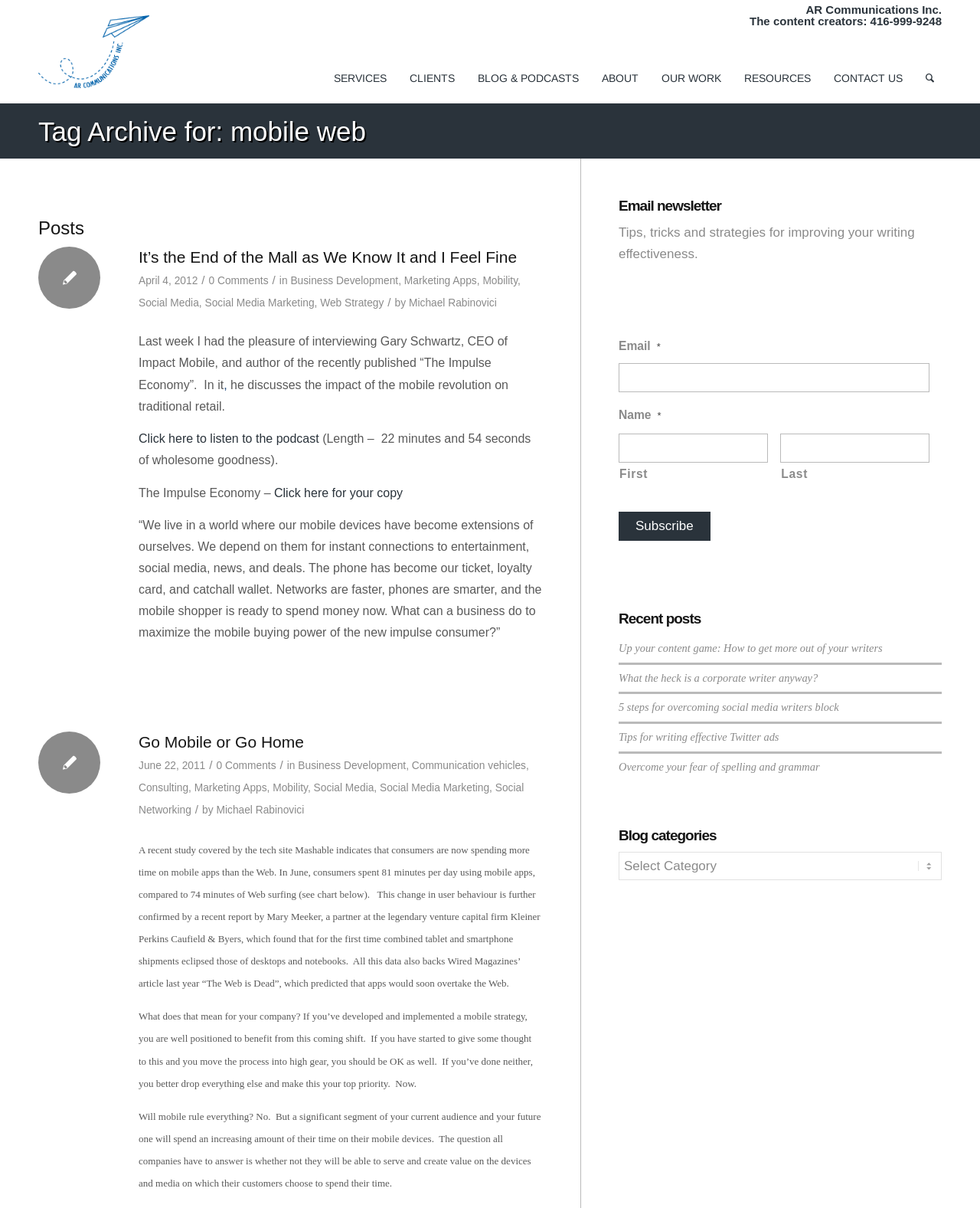Determine the bounding box coordinates of the clickable region to follow the instruction: "View the post 'Go Mobile or Go Home'".

[0.141, 0.605, 0.553, 0.623]